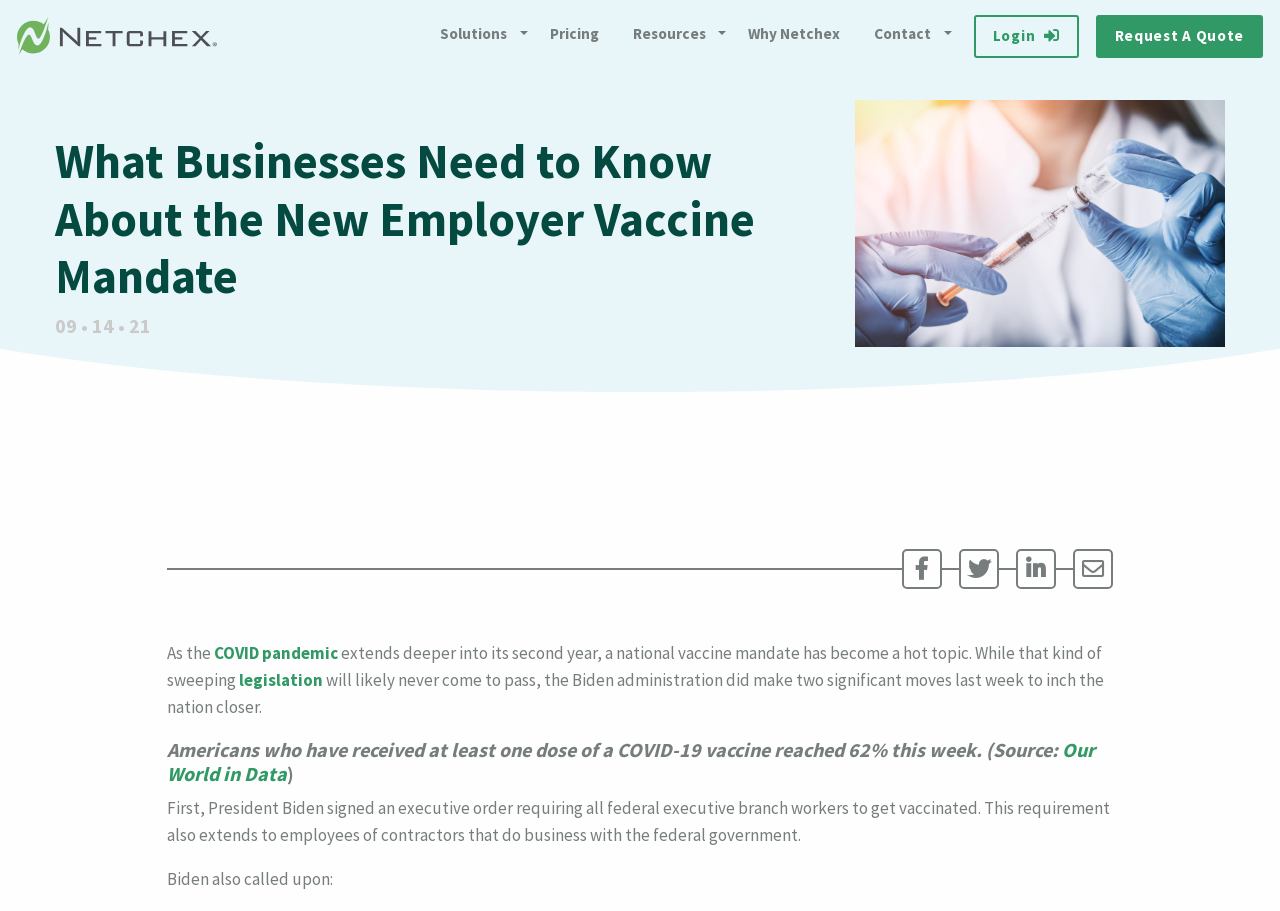Based on the image, give a detailed response to the question: What is the topic of the national discussion mentioned in the webpage?

The webpage mentions that a national vaccine mandate has become a hot topic, and it discusses the recent moves made by the Biden administration to inch the nation closer to this goal. This is mentioned in the first paragraph of the webpage.